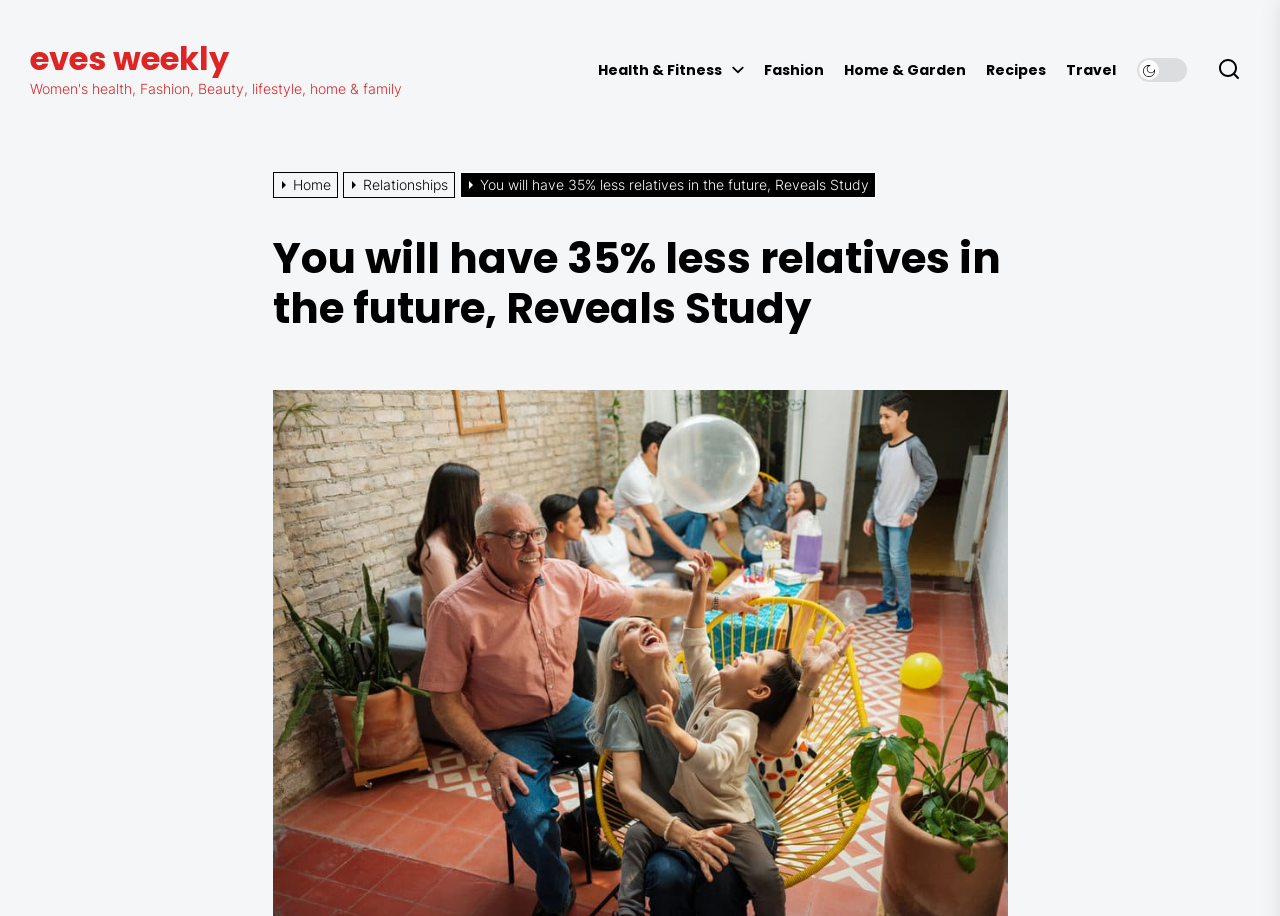Locate the bounding box coordinates of the element that should be clicked to fulfill the instruction: "read You will have 35% less relatives in the future, Reveals Study".

[0.213, 0.255, 0.787, 0.365]